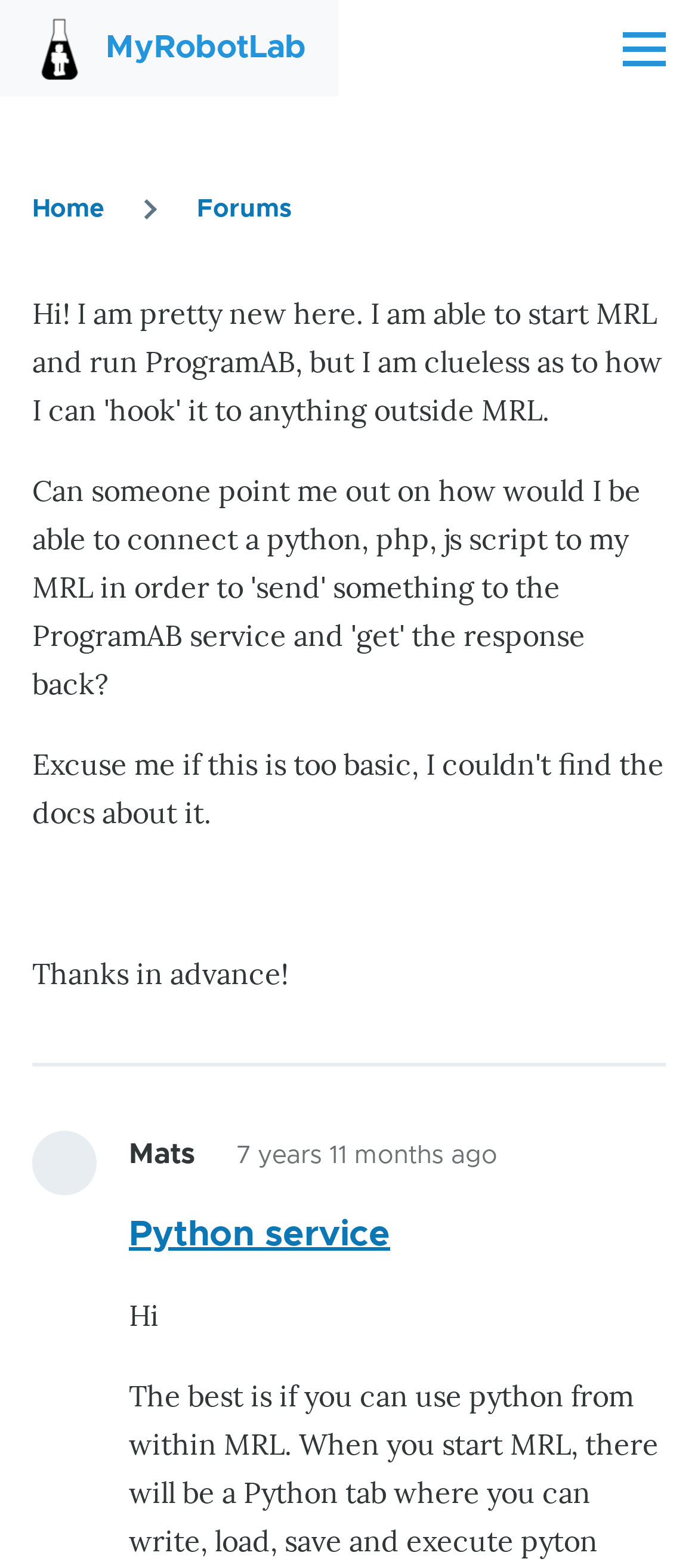How many links are in the breadcrumb navigation?
Based on the content of the image, thoroughly explain and answer the question.

I counted the links in the breadcrumb navigation section, which are 'Home' and 'Forums', so there are 2 links.